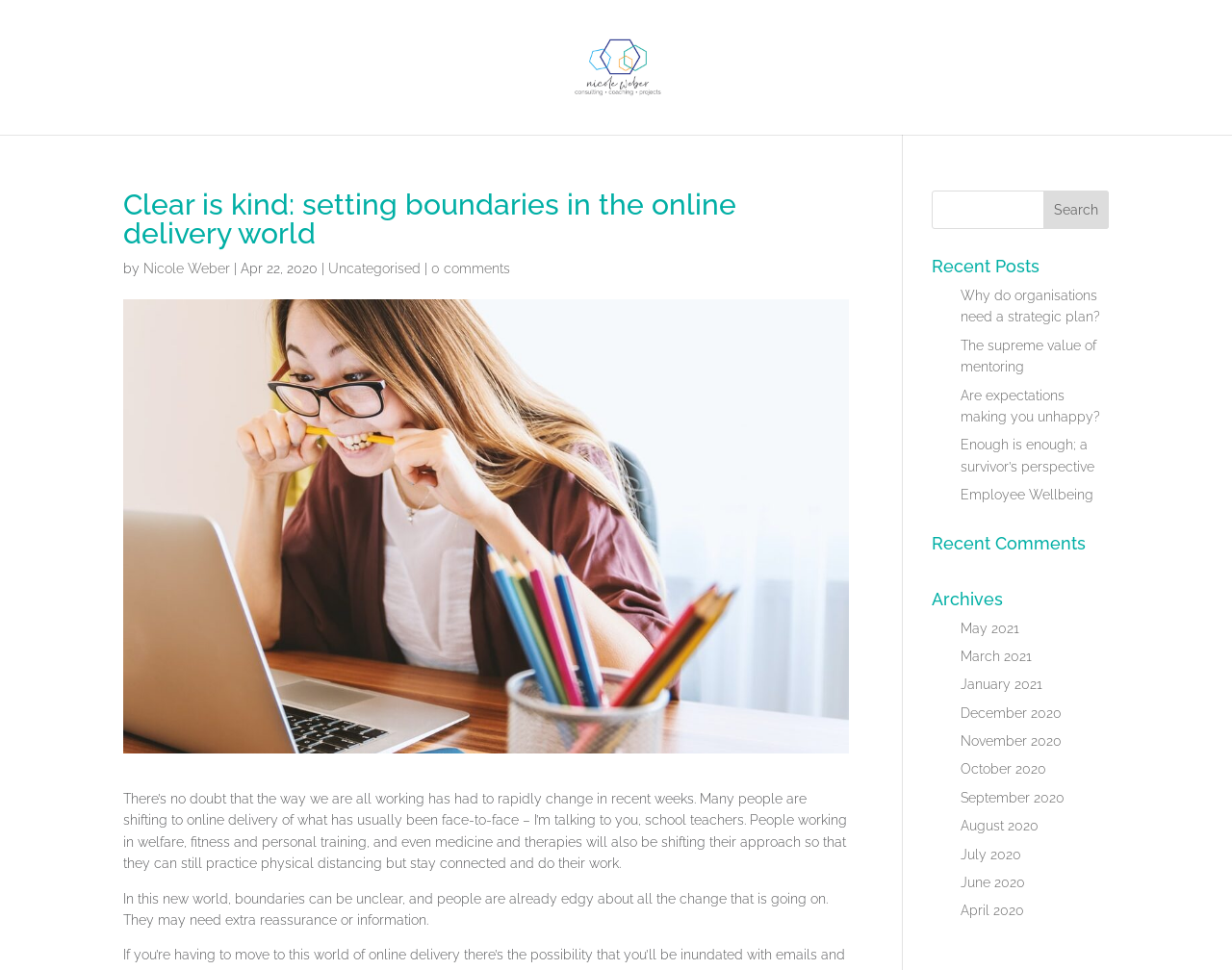What is the topic of the recent posts section?
Please provide a single word or phrase as the answer based on the screenshot.

Various topics